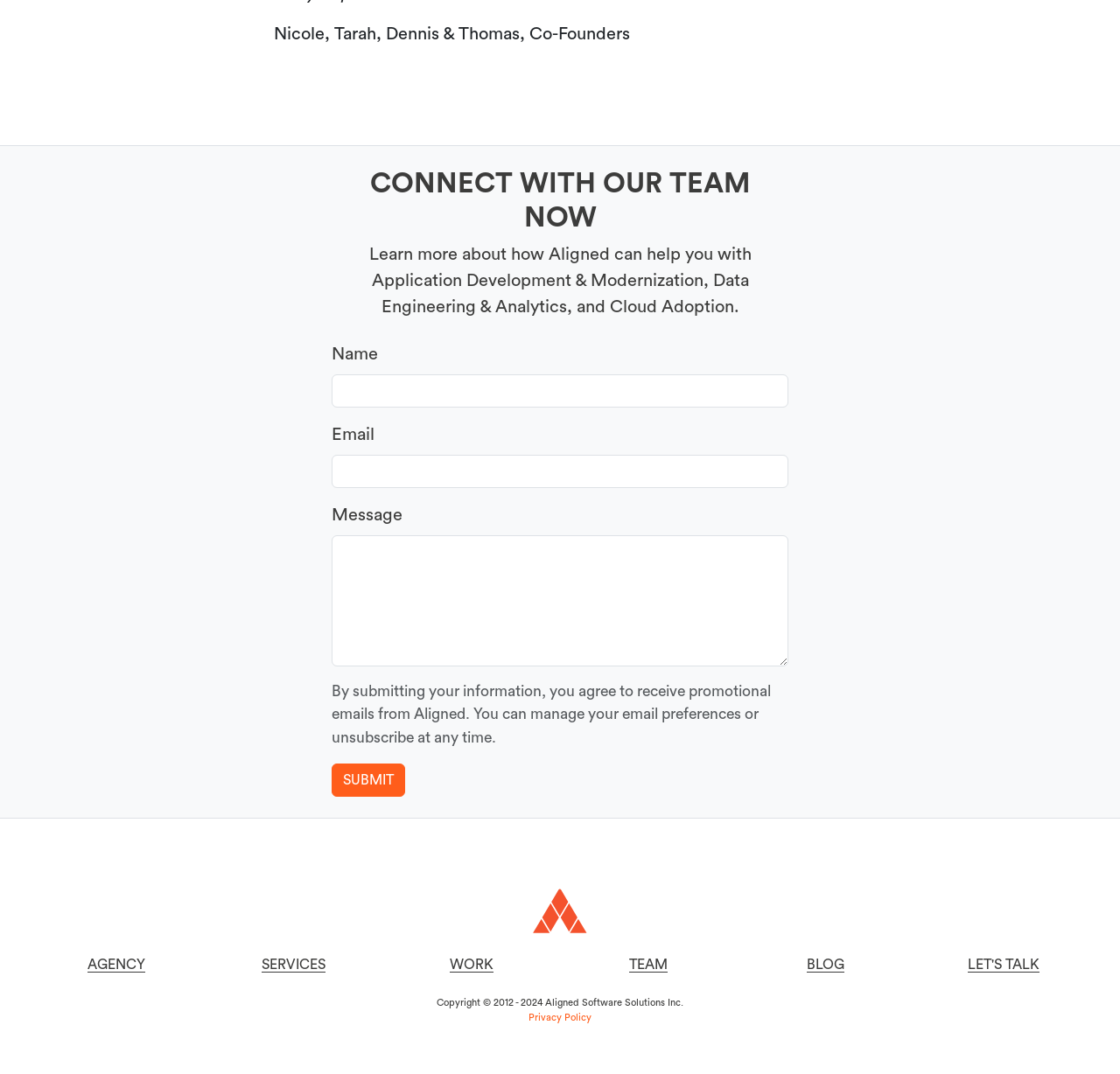Carefully observe the image and respond to the question with a detailed answer:
What is the copyright year range of Aligned Software Solutions Inc.?

The copyright year range of Aligned Software Solutions Inc. is 2012-2024, as indicated by the static text at the bottom of the webpage. This suggests that the company has been active since 2012 and has maintained its copyright until at least 2024.